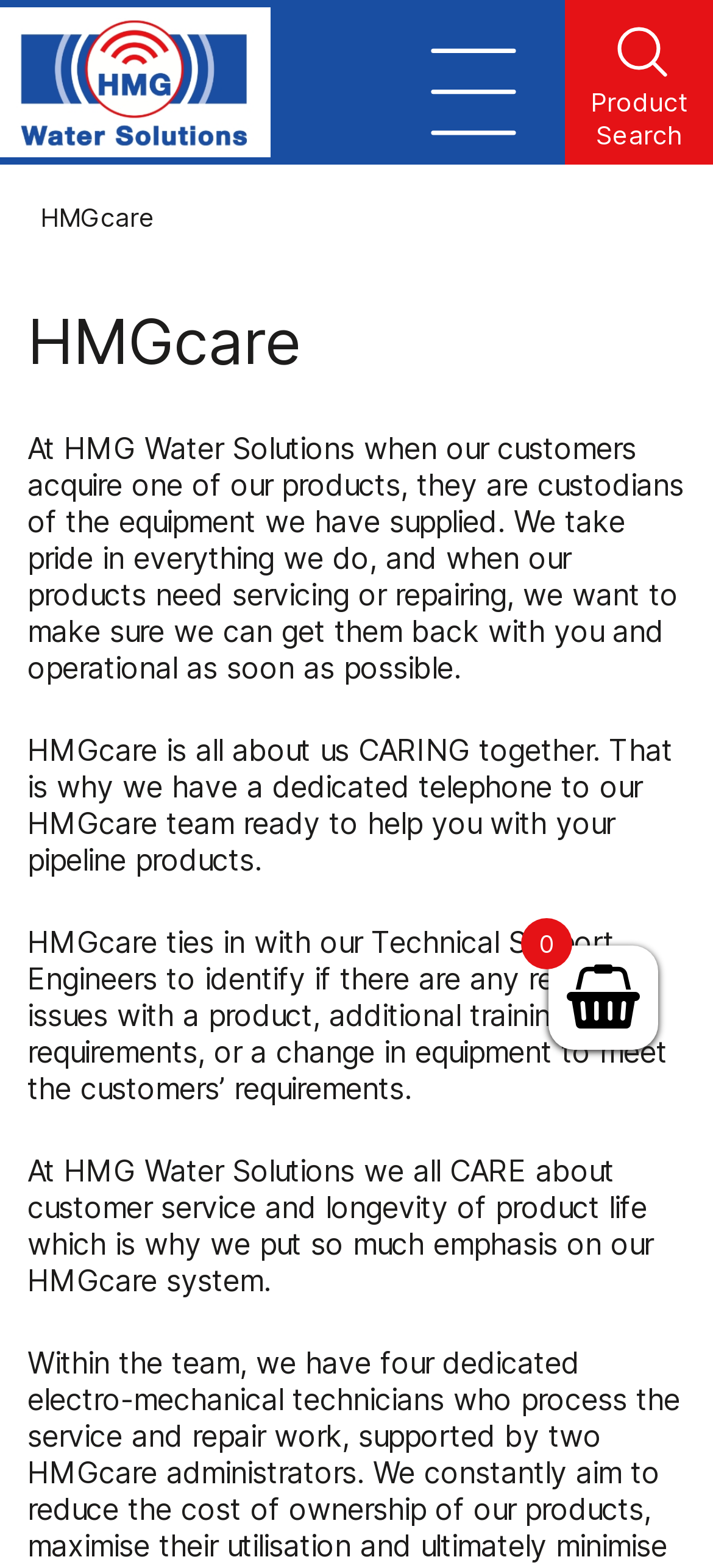Detail the webpage's structure and highlights in your description.

The webpage appears to be the HMGcare page of HMG Water Solutions. At the top left, there is a logo of HMGWSL, which is an image linked to the website's homepage. Next to the logo, there is a button to toggle the menu. On the top right, there is a search icon button with a magnifying glass image.

Below the top section, there is a header section with a heading that reads "HMGcare". This section takes up most of the width of the page. Below the heading, there are four paragraphs of text that describe the HMGcare system. The text explains that HMG Water Solutions takes pride in their products and wants to ensure that they are properly serviced and repaired. It also mentions that the HMGcare team is dedicated to helping customers with their pipeline products and that the system is tied to the Technical Support Engineers to identify any issues with products.

At the bottom right of the page, there is a small text that reads "0", but its purpose is unclear. Overall, the webpage has a simple layout with a focus on explaining the HMGcare system and its benefits to customers.